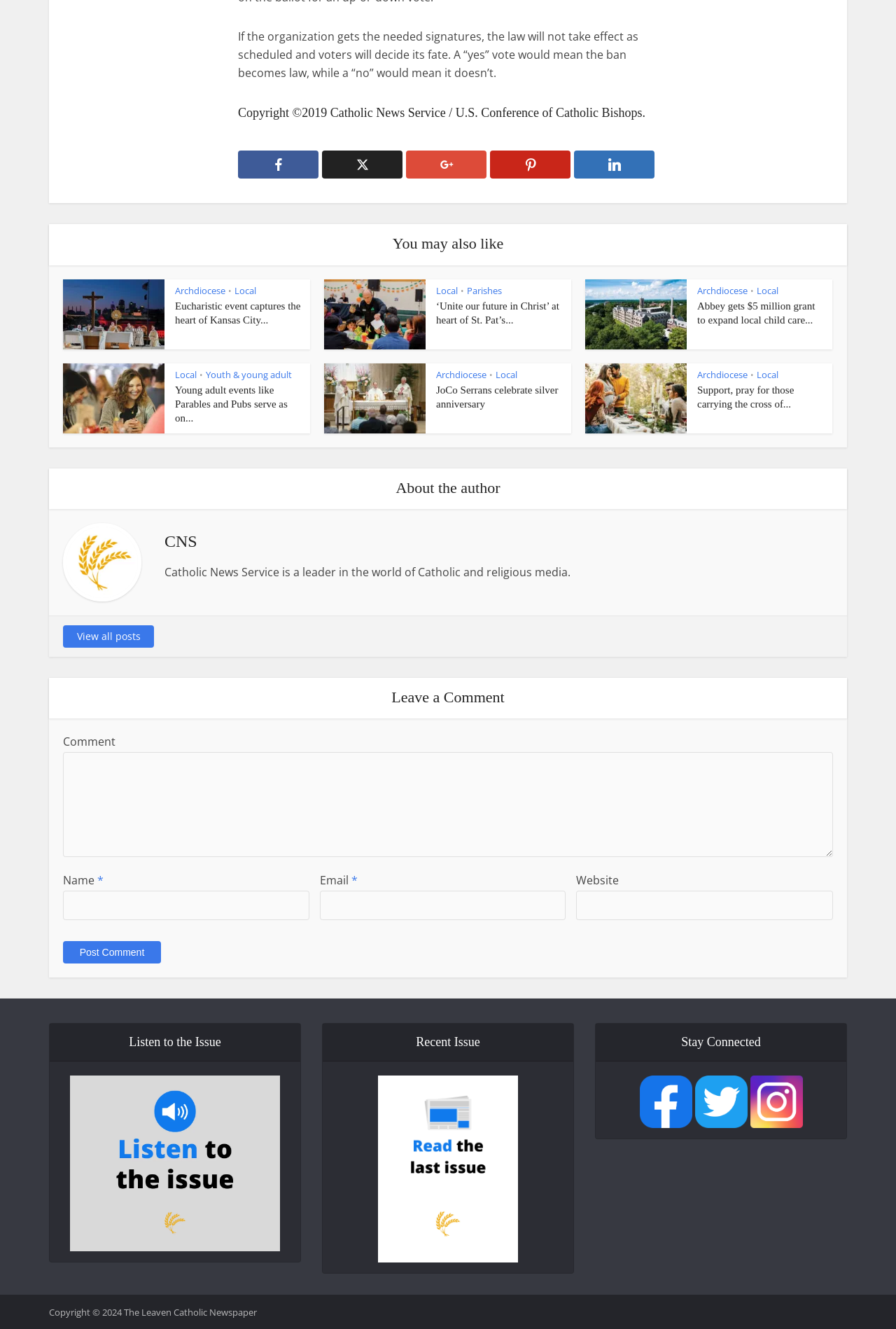Using the details in the image, give a detailed response to the question below:
What is the topic of the article?

Based on the content of the article, it appears to be discussing a law related to religion, specifically Catholicism, and the potential impact on voters.